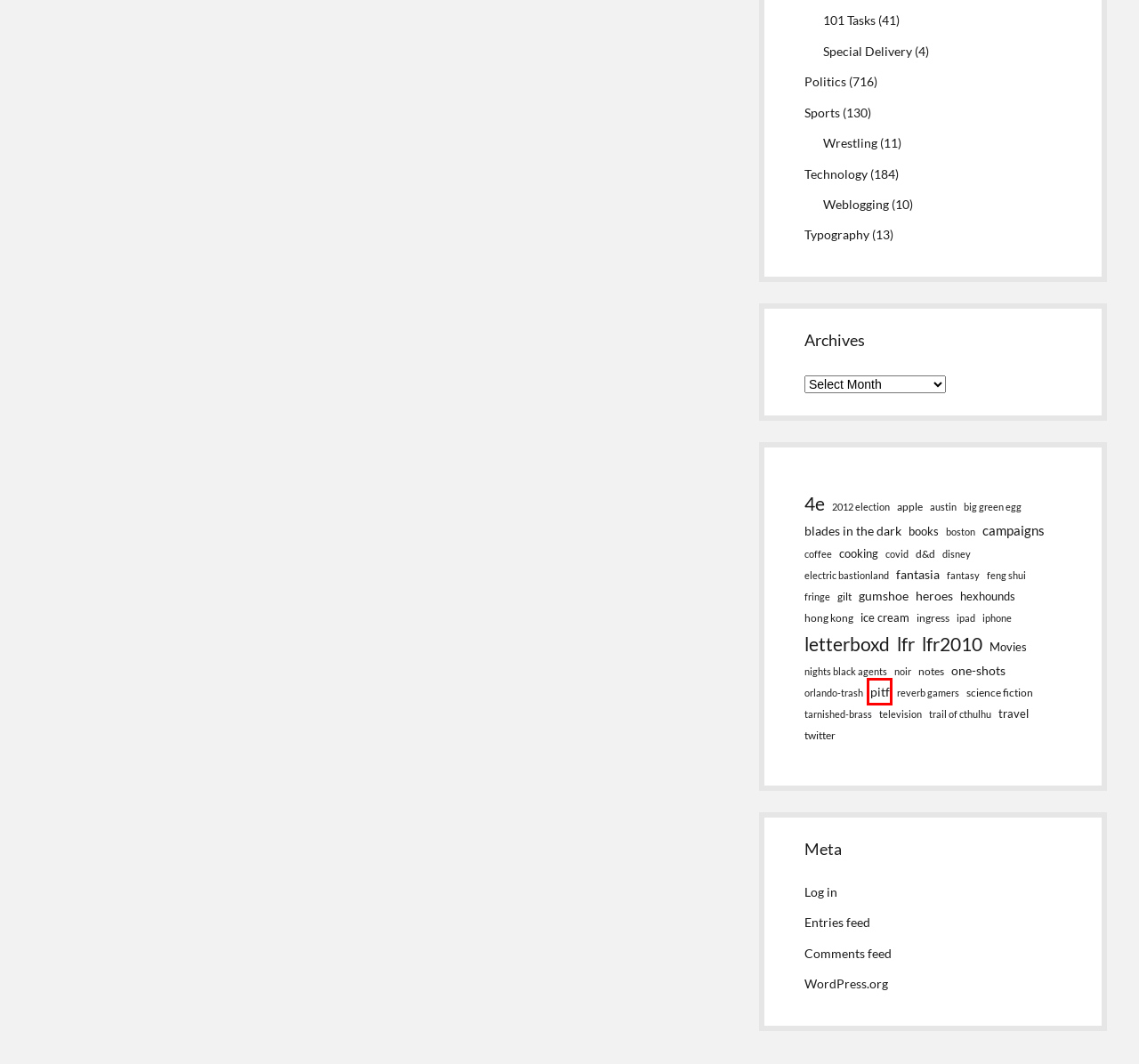Given a screenshot of a webpage with a red bounding box highlighting a UI element, determine which webpage description best matches the new webpage that appears after clicking the highlighted element. Here are the candidates:
A. cooking – Population: One
B. Wrestling – Population: One
C. feng shui – Population: One
D. pitf – Population: One
E. boston – Population: One
F. nights black agents – Population: One
G. Technology – Population: One
H. Weblogging – Population: One

D